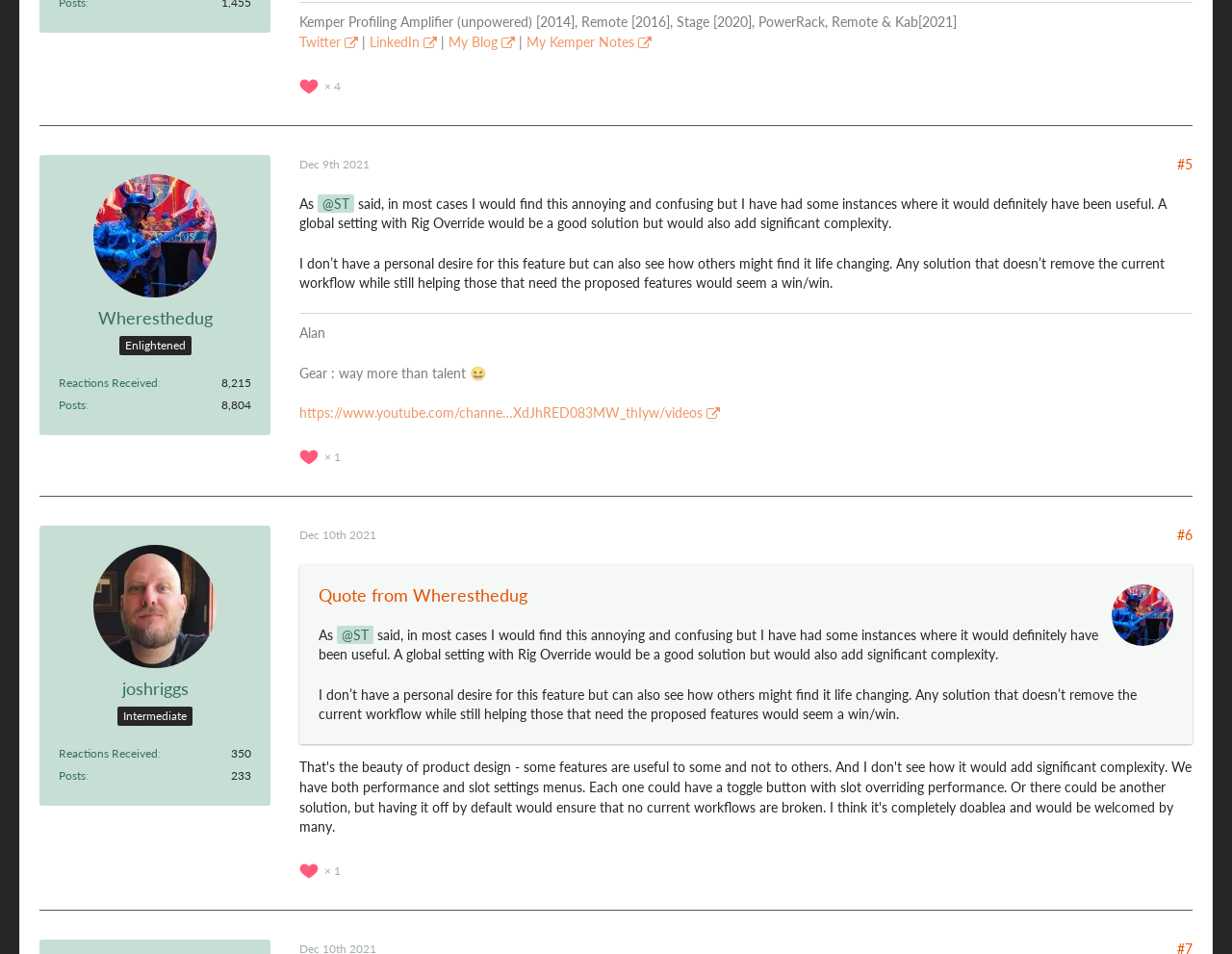How many posts did joshriggs make?
We need a detailed and meticulous answer to the question.

I found the answer by looking at the description list detail element that says '233' which is associated with the link 'Posts by joshriggs'.